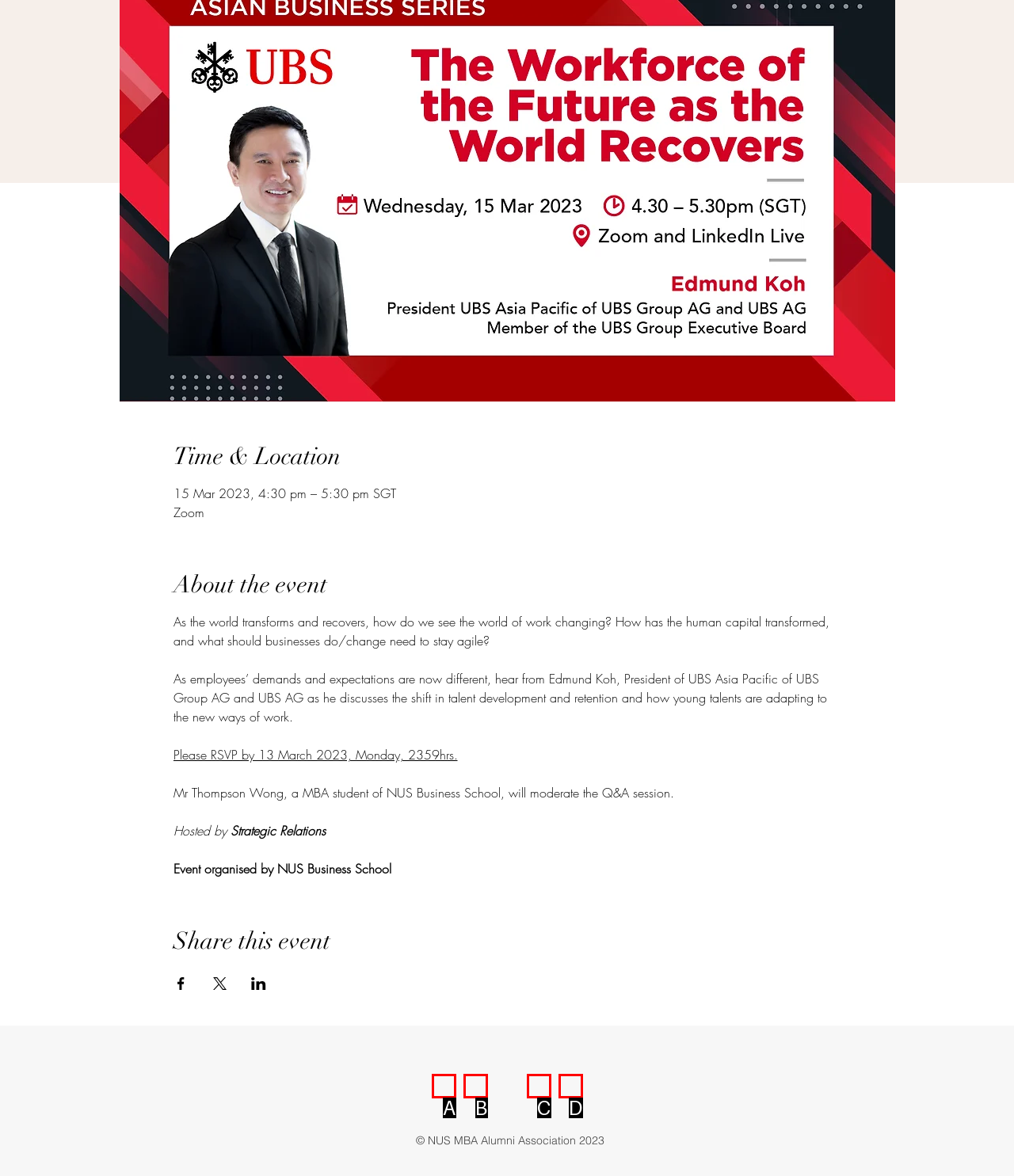Tell me which one HTML element best matches the description: aria-label="connectus icon_edited" Answer with the option's letter from the given choices directly.

D